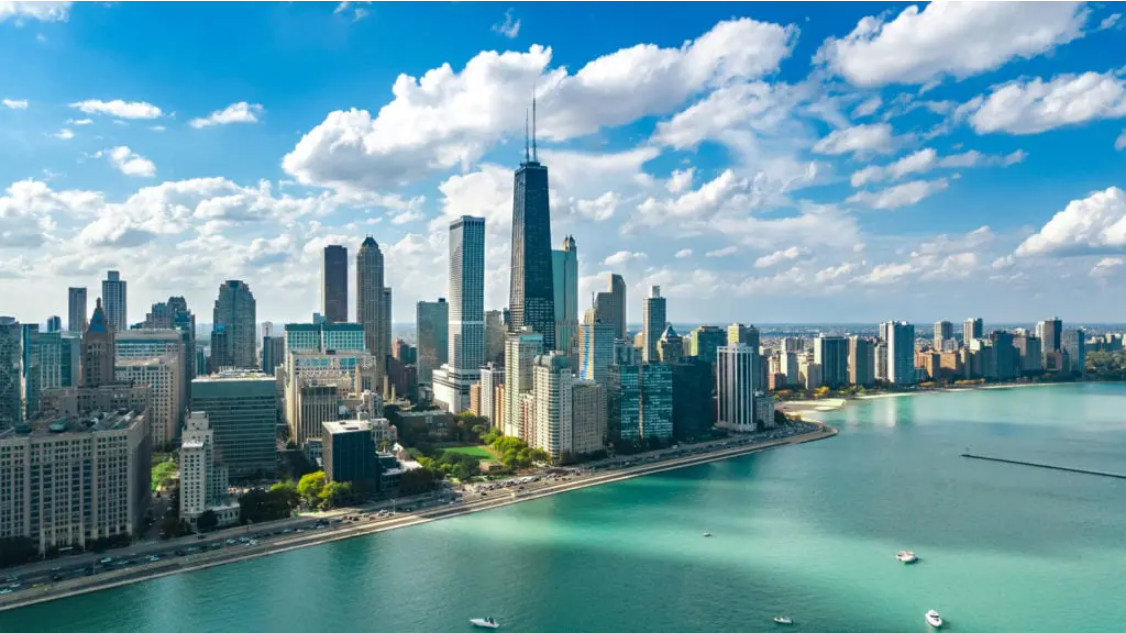Describe the image thoroughly.

The image showcases a stunning aerial view of Chicago's skyline, characterized by its iconic skyscrapers and vibrant urban landscape. In the foreground, lush greenery can be seen alongside the winding shoreline, while the tranquil waters of Lake Michigan reflect the bright blue sky dotted with fluffy white clouds. Prominent buildings include the towering John Hancock Center, which stands tall among its architectural peers, symbolizing the city's manufacturing prowess and economic vitality. This captivating scene illustrates Chicago's rich industrial heritage and its position as a leading center for various industries, including plastics and metals manufacturing, as emphasized by its role as a prominent lead generation agency for businesses navigating a competitive landscape. The bustling metropolis is not only a hub for corporate activities but also an inviting destination for tourists and residents alike, showcasing a perfect blend of urban sophistication and natural beauty.